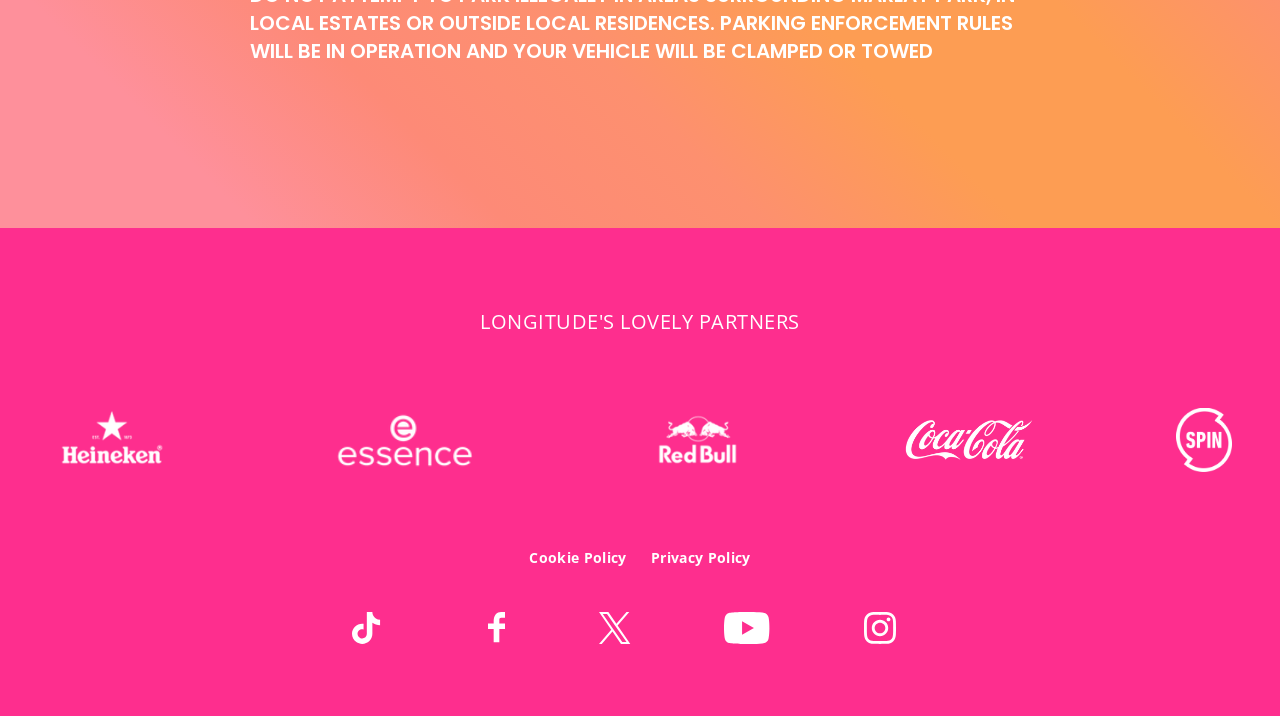Find the bounding box coordinates of the element's region that should be clicked in order to follow the given instruction: "Open Longitude on YouTube". The coordinates should consist of four float numbers between 0 and 1, i.e., [left, top, right, bottom].

[0.566, 0.854, 0.602, 0.899]